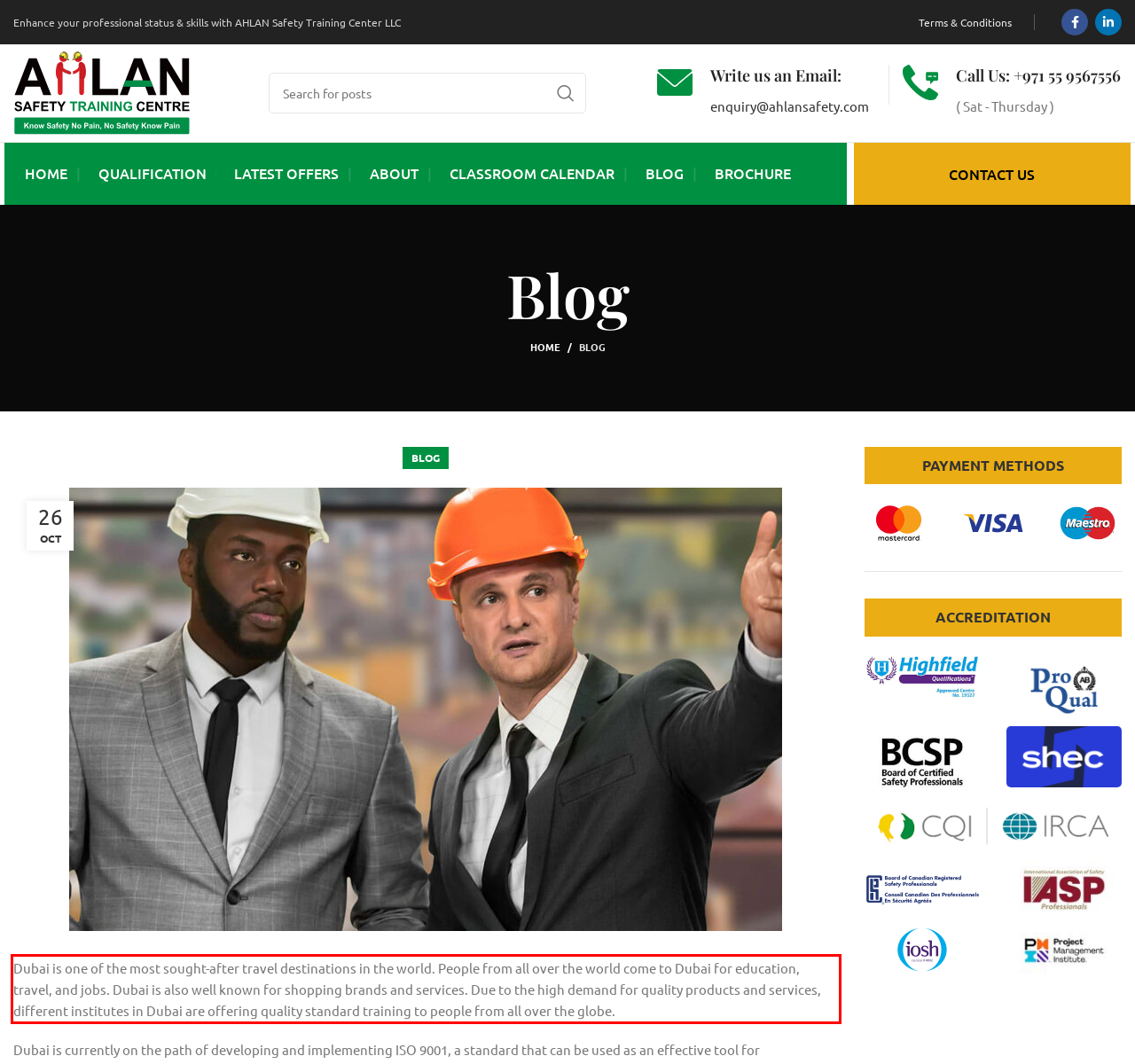There is a UI element on the webpage screenshot marked by a red bounding box. Extract and generate the text content from within this red box.

Dubai is one of the most sought-after travel destinations in the world. People from all over the world come to Dubai for education, travel, and jobs. Dubai is also well known for shopping brands and services. Due to the high demand for quality products and services, different institutes in Dubai are offering quality standard training to people from all over the globe.